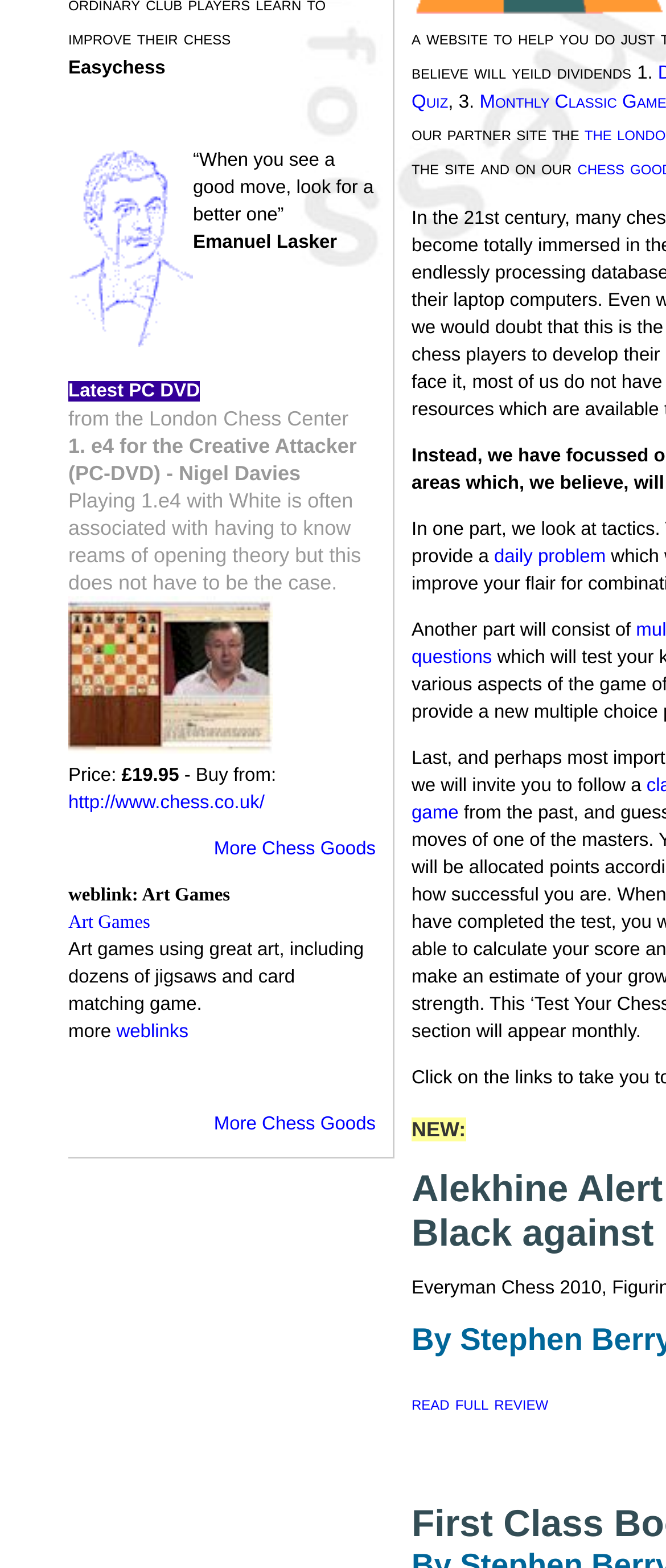Using the provided element description: "read full review", identify the bounding box coordinates. The coordinates should be four floats between 0 and 1 in the order [left, top, right, bottom].

[0.618, 0.887, 0.823, 0.902]